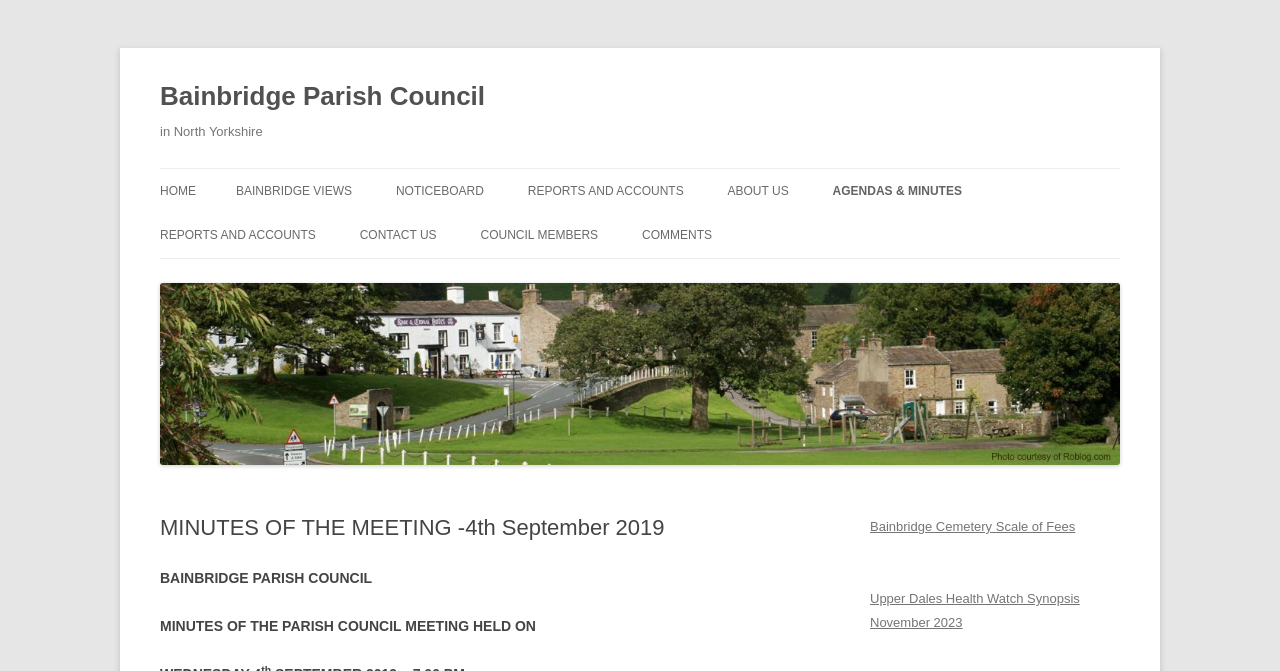Specify the bounding box coordinates of the region I need to click to perform the following instruction: "Call 865.385.7429". The coordinates must be four float numbers in the range of 0 to 1, i.e., [left, top, right, bottom].

None